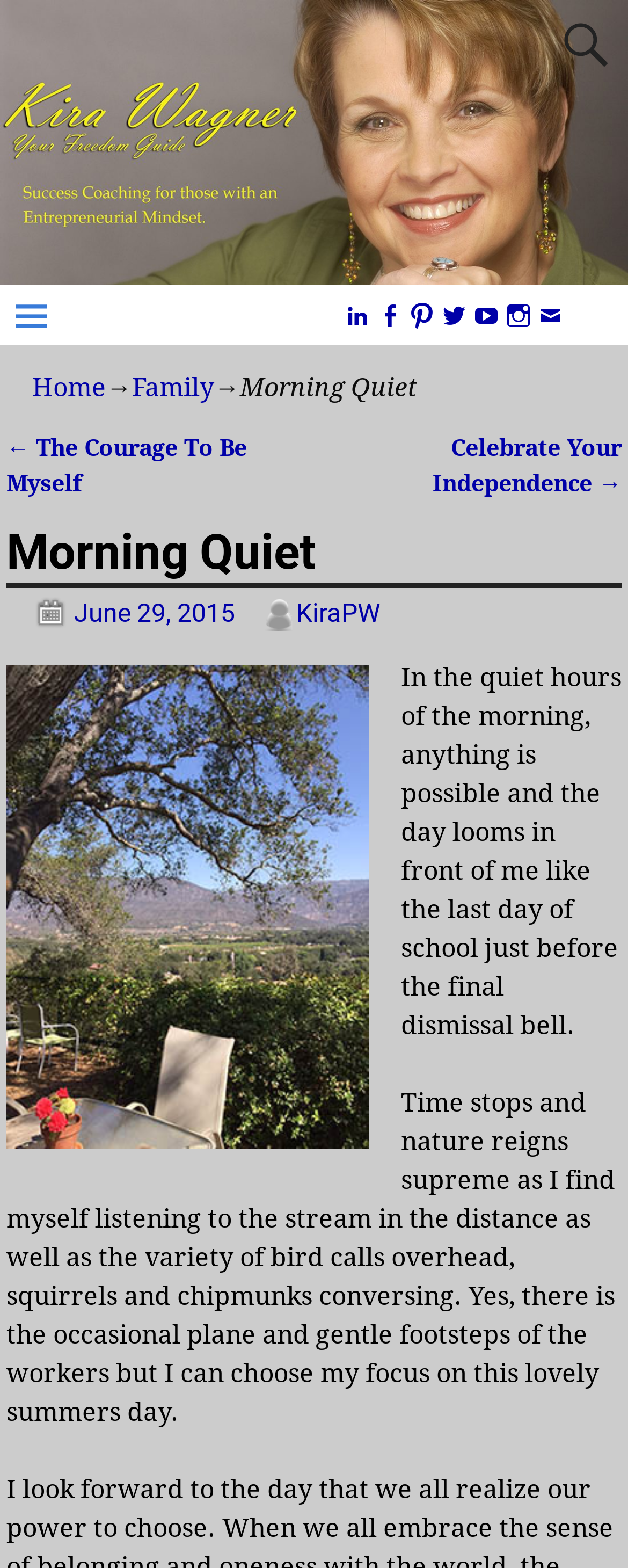Pinpoint the bounding box coordinates of the clickable area needed to execute the instruction: "view post details". The coordinates should be specified as four float numbers between 0 and 1, i.e., [left, top, right, bottom].

[0.01, 0.335, 0.99, 0.404]